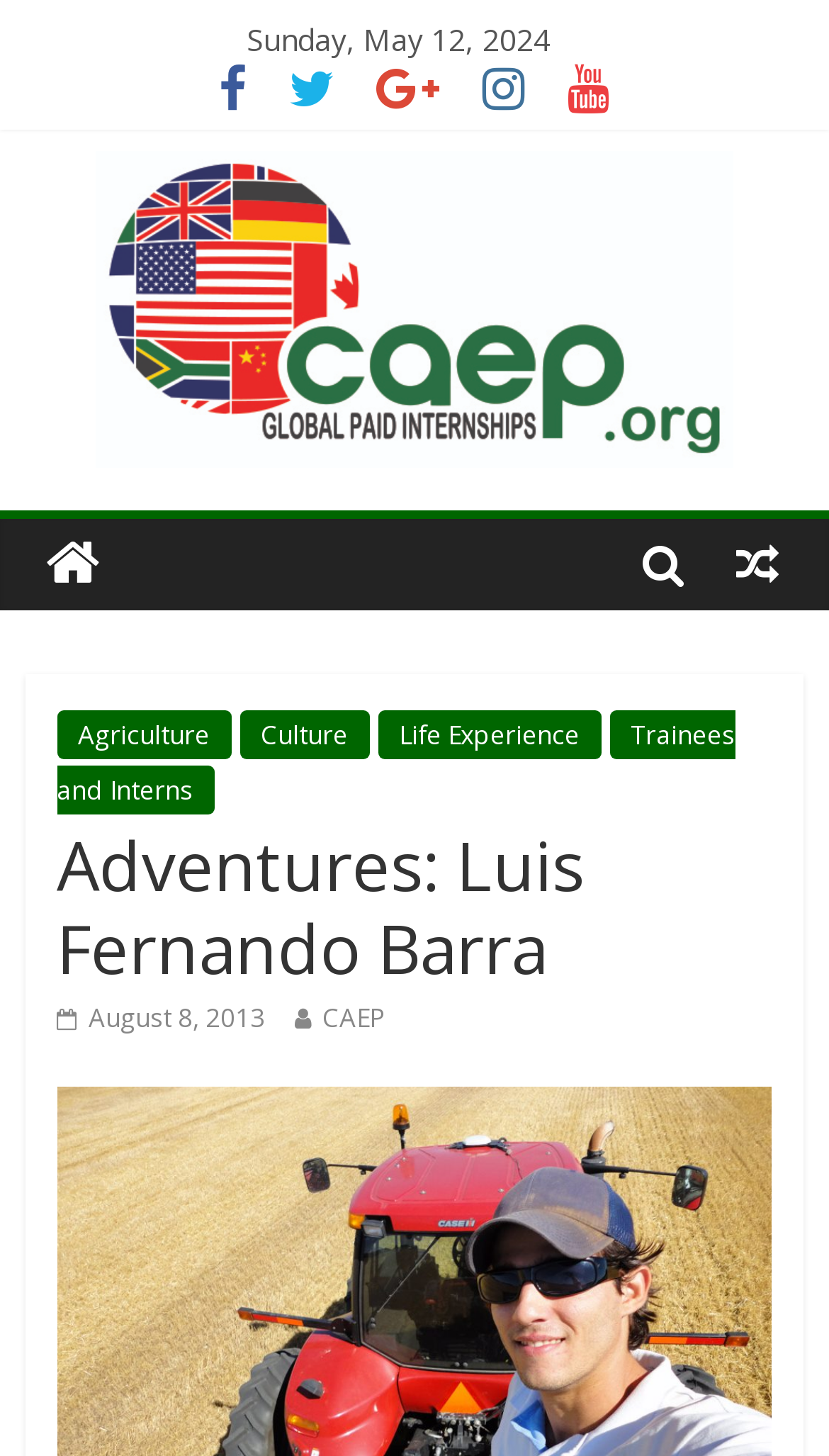Give an in-depth explanation of the webpage layout and content.

This webpage is a blog post titled "Adventures: Luis Fernando Barra" on the CAEP Blog. At the top, there is a date "Sunday, May 12, 2024" and a row of five social media icons. Below the date, there is a horizontal menu with links to "CAEP Blog" and an image of the CAEP Blog logo. 

On the left side, there are two more icons, and on the right side, there is another icon. Below these icons, there is a vertical menu with links to "Agriculture", "Culture", "Life Experience", and "Trainees and Interns", separated by non-breaking spaces. 

The main content of the blog post starts with a heading "Adventures: Luis Fernando Barra". Below the heading, there is a link to "August 8, 2013" with a clock icon, and another link to "CAEP". The blog post content continues with a mention of "Luis" and the meta description "I’ve always wanted to know another country. When I met CAEP, I saw the opportunity to live outside my country".